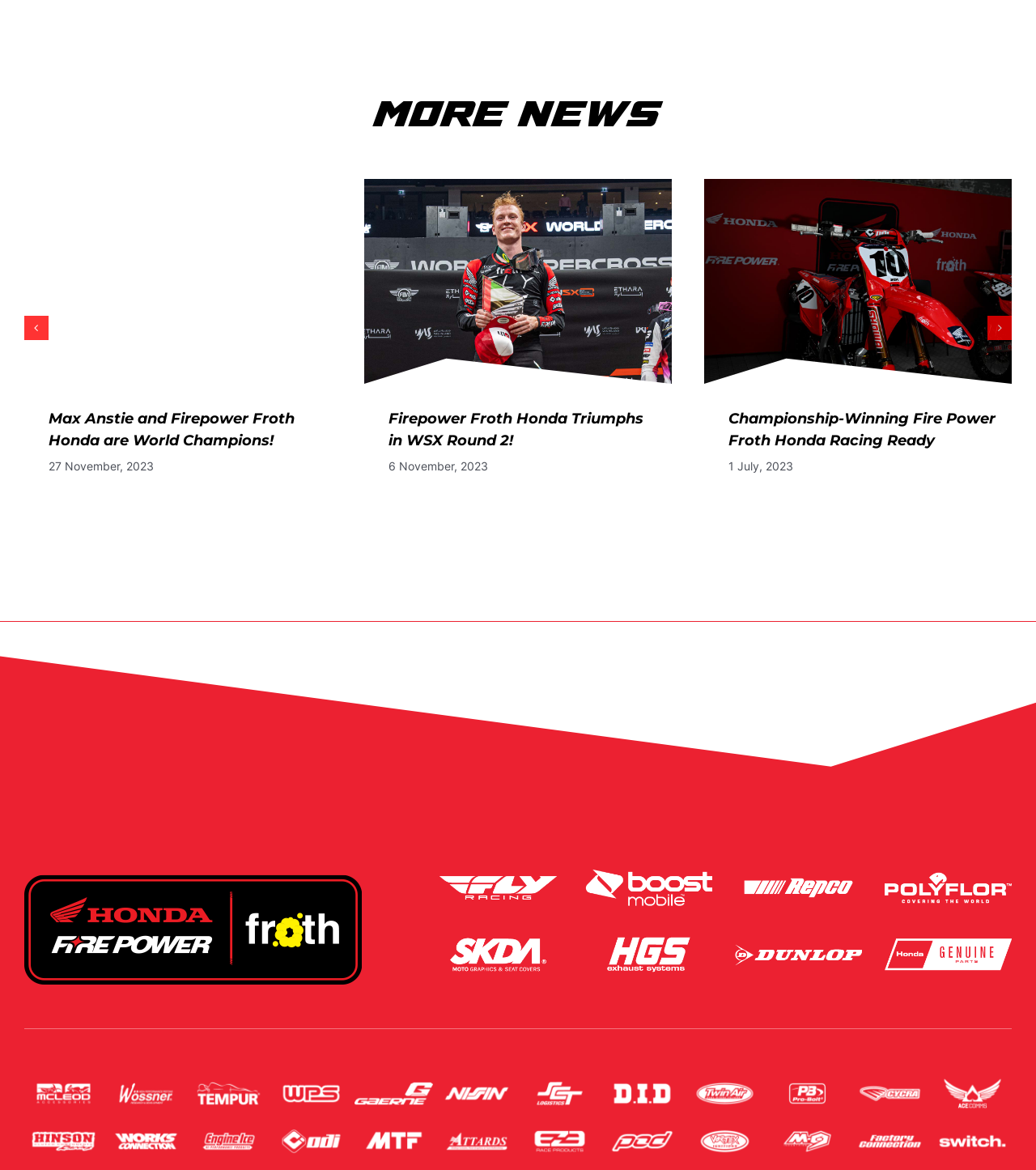Please locate the bounding box coordinates of the element that should be clicked to complete the given instruction: "View the news about 'Max Anstie and Firepower Froth Honda are World Champions!'".

[0.023, 0.153, 0.32, 0.407]